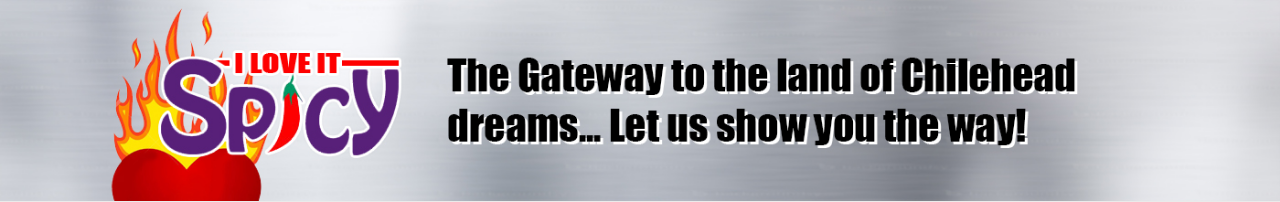Describe the image with as much detail as possible.

The image features a vibrant and eye-catching header for "I Love It Spicy!" adorned with fiery graphics, representing the passion for spicy foods. Prominently displayed, the logo combines bold, colorful text with an artistic flame motif, hinting at the excitement of exploring hot sauces and spicy dishes. Below the logo, a tagline reads, "The Gateway to the land of Chilehead dreams... Let us show you the way!" This inviting phrase encourages spicy food enthusiasts to engage with the brand and discover new flavors, making it clear that this platform is dedicated to all things spicy and flavorful. The overall aesthetic reflects a lively and playful approach to a community passionate about heat and culinary adventures.